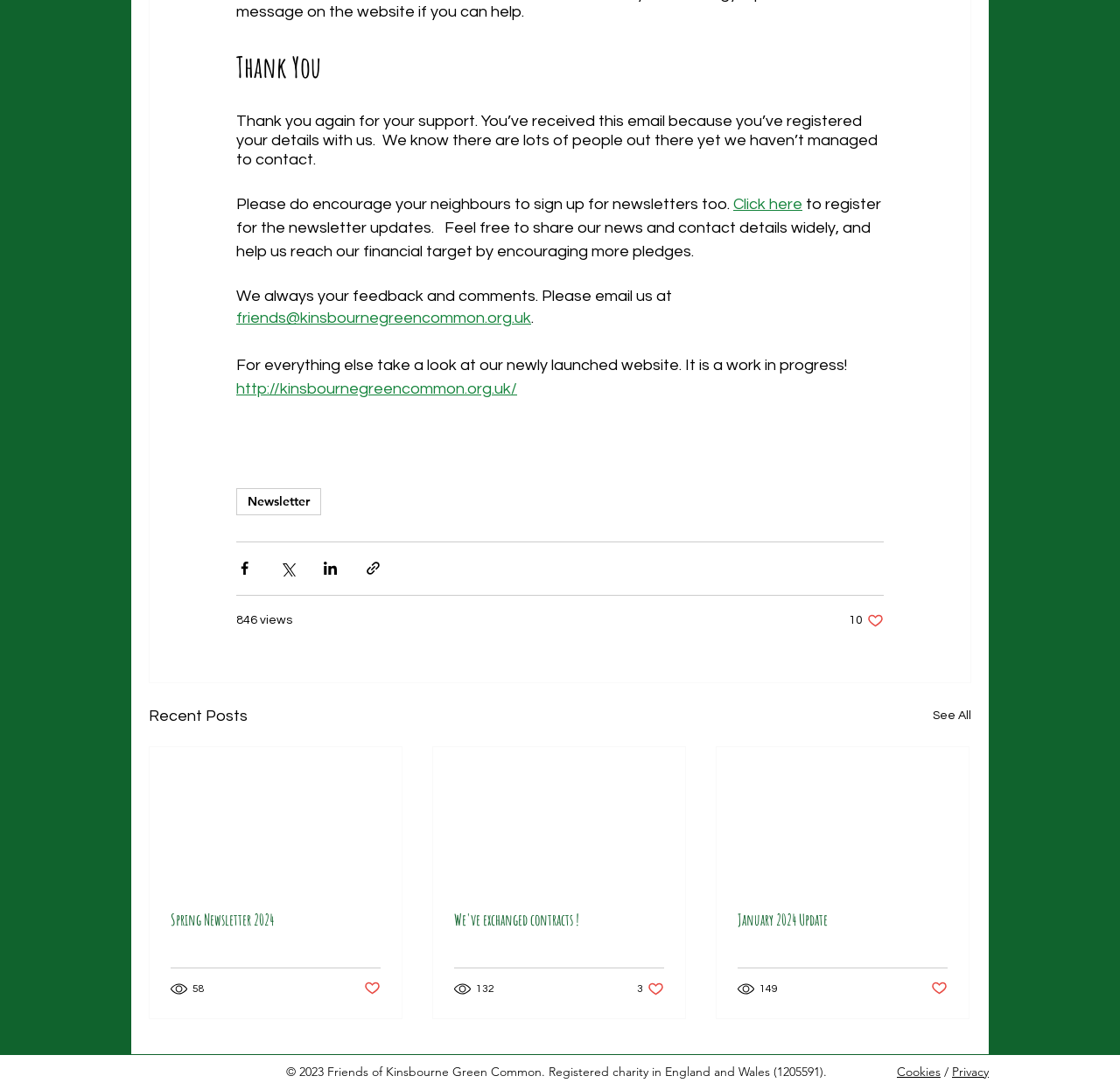Can you find the bounding box coordinates of the area I should click to execute the following instruction: "See all recent posts"?

[0.833, 0.645, 0.867, 0.668]